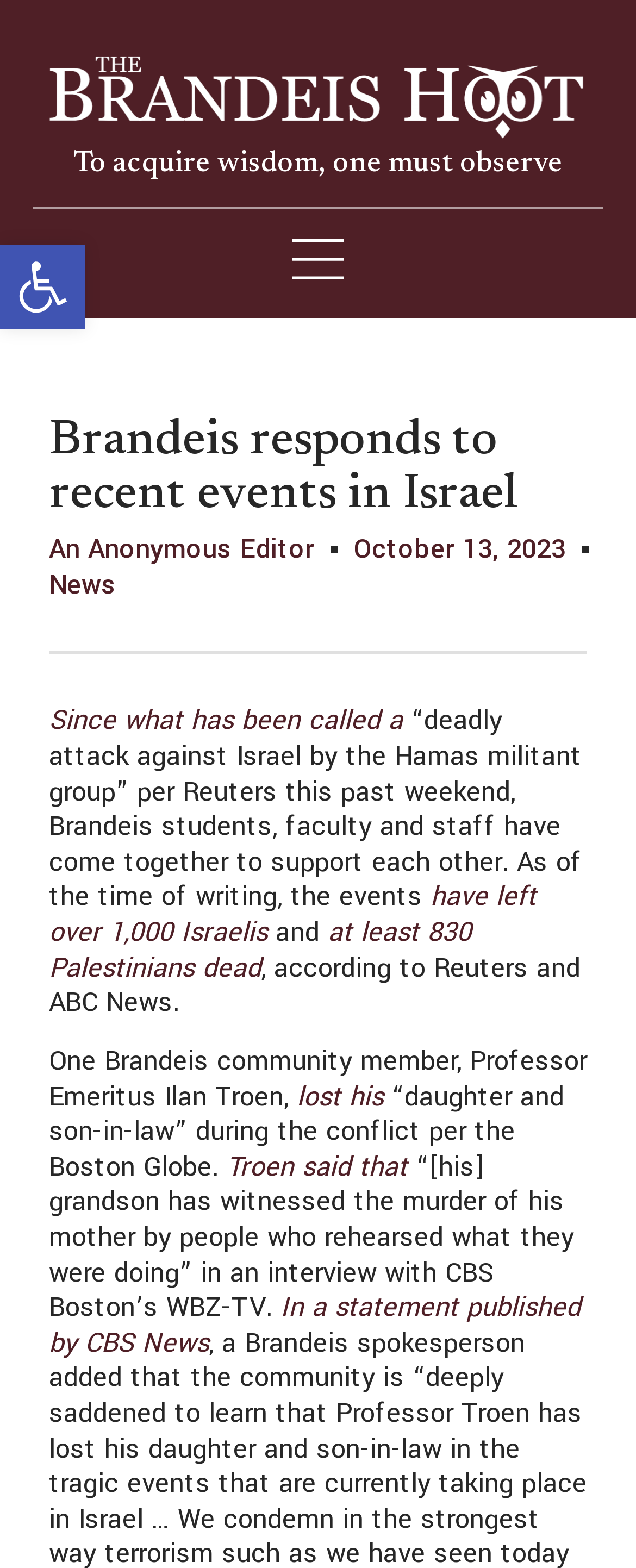Determine the coordinates of the bounding box that should be clicked to complete the instruction: "Open toolbar". The coordinates should be represented by four float numbers between 0 and 1: [left, top, right, bottom].

[0.0, 0.156, 0.133, 0.21]